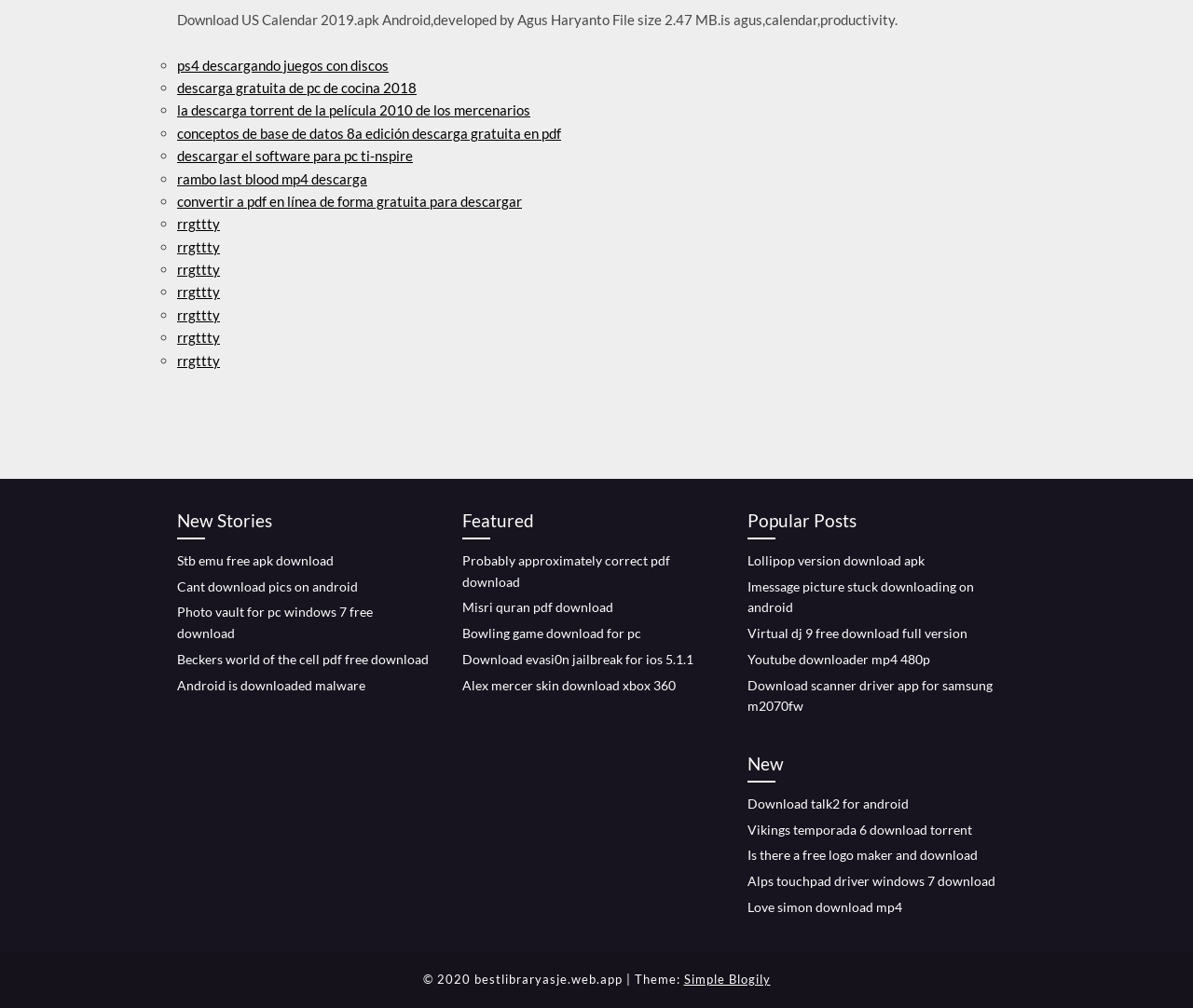Please find the bounding box for the following UI element description. Provide the coordinates in (top-left x, top-left y, bottom-right x, bottom-right y) format, with values between 0 and 1: Toggle

None